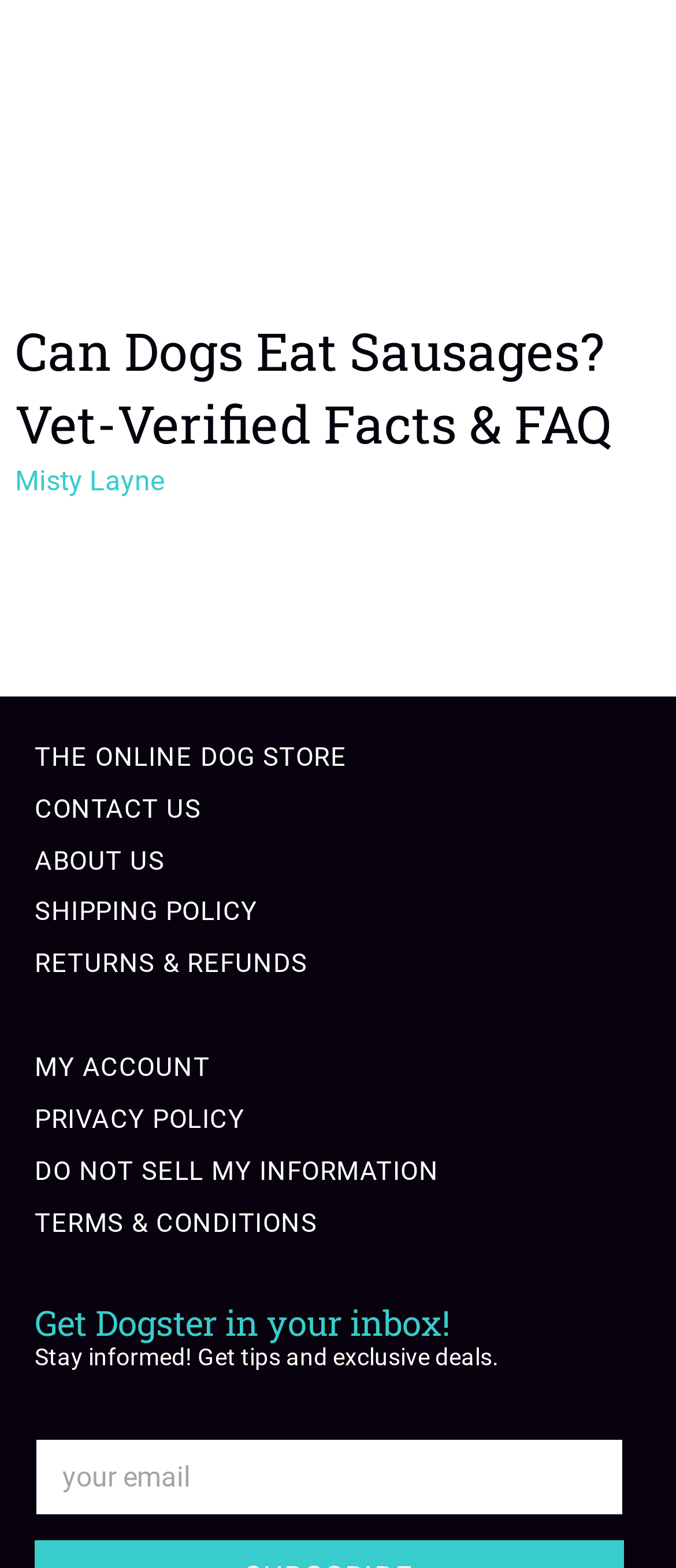What is the purpose of the textbox at the bottom?
Please provide a single word or phrase as your answer based on the screenshot.

To enter email